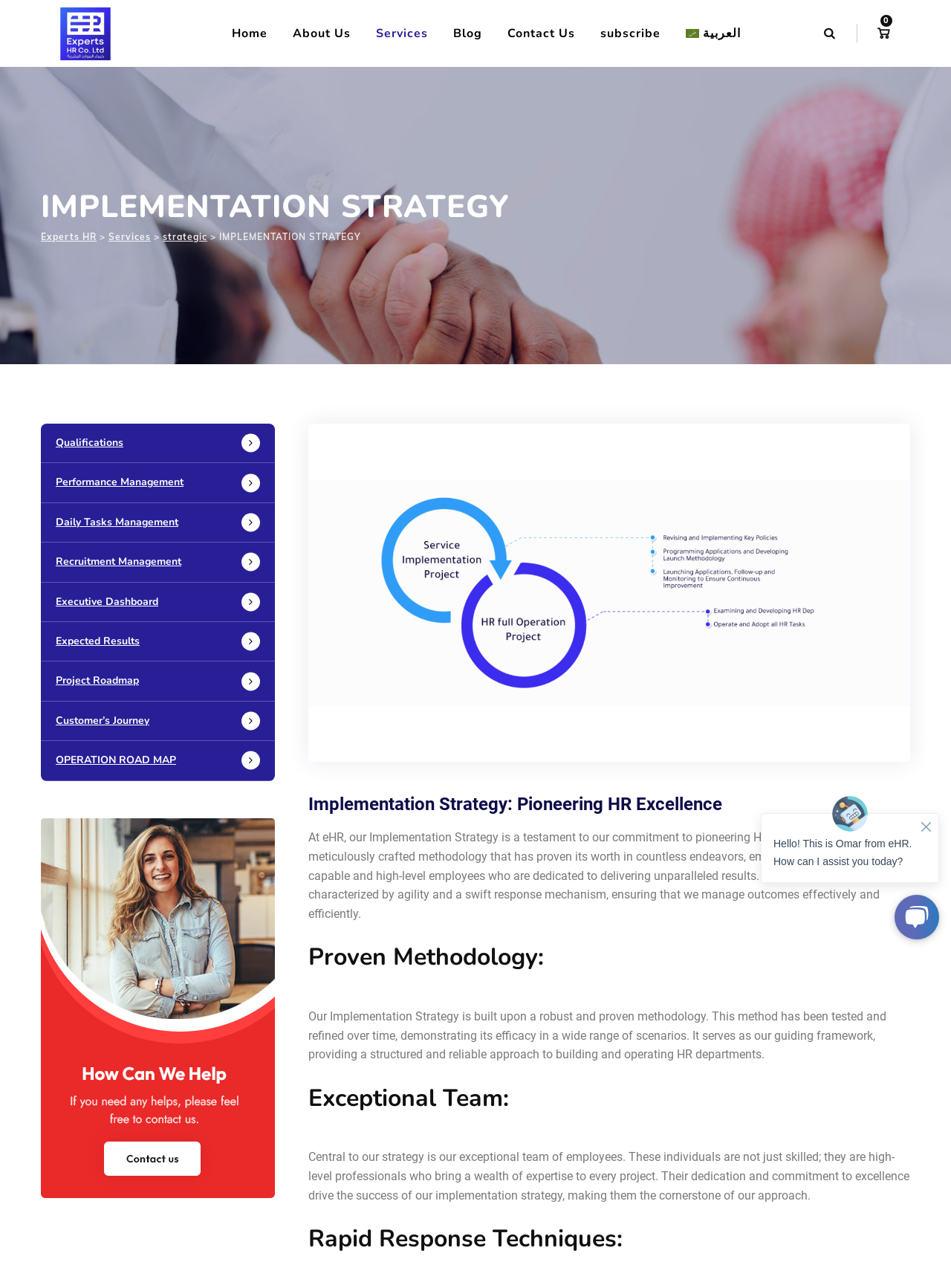Generate a thorough caption that explains the contents of the webpage.

The webpage is about the implementation strategy of Experts HR, a company that provides HR services. At the top, there is a logo of Experts HR, which is an image, and a navigation menu with links to different pages such as Home, About Us, Services, Blog, and Contact Us. 

Below the navigation menu, there is a heading that reads "IMPLEMENTATION STRATEGY" in a large font. Underneath this heading, there is a brief description of the implementation strategy, which is a methodology that has proven to be successful and is characterized by agility and a swift response mechanism.

To the left of this description, there are several links to different services offered by Experts HR, including Qualifications, Performance Management, Daily Tasks Management, Recruitment Management, Executive Dashboard, Expected Results, Project Roadmap, Customer’s Journey, and OPERATION ROAD MAP. These links are arranged vertically and are accompanied by an icon.

On the right side of the page, there is an image that spans almost the entire height of the page. This image is likely a visual representation of the implementation strategy.

Below the image, there are three headings that describe the implementation strategy in more detail. The first heading reads "Implementation Strategy: Pioneering HR Excellence", and the text below it explains that the implementation strategy is a testament to the company's commitment to pioneering HR excellence. The second heading reads "Proven Methodology", and the text below it explains that the implementation strategy is built upon a robust and proven methodology. The third heading reads "Exceptional Team", and the text below it explains that the company's exceptional team of employees is central to the implementation strategy.

At the bottom right corner of the page, there is a chat widget that allows users to interact with the company.